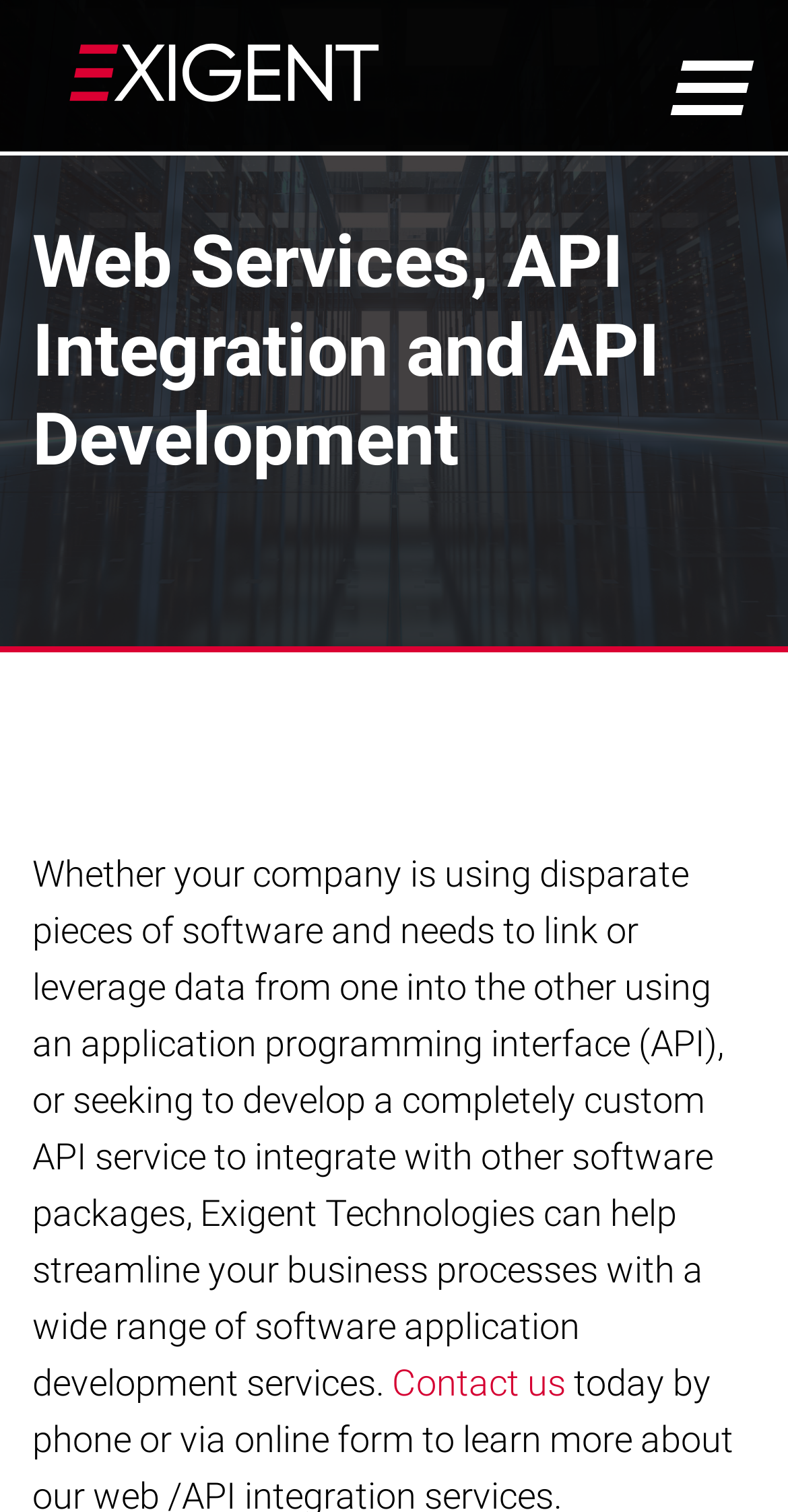Given the element description Managed IT Services, specify the bounding box coordinates of the corresponding UI element in the format (top-left x, top-left y, bottom-right x, bottom-right y). All values must be between 0 and 1.

[0.0, 0.0, 1.0, 0.075]